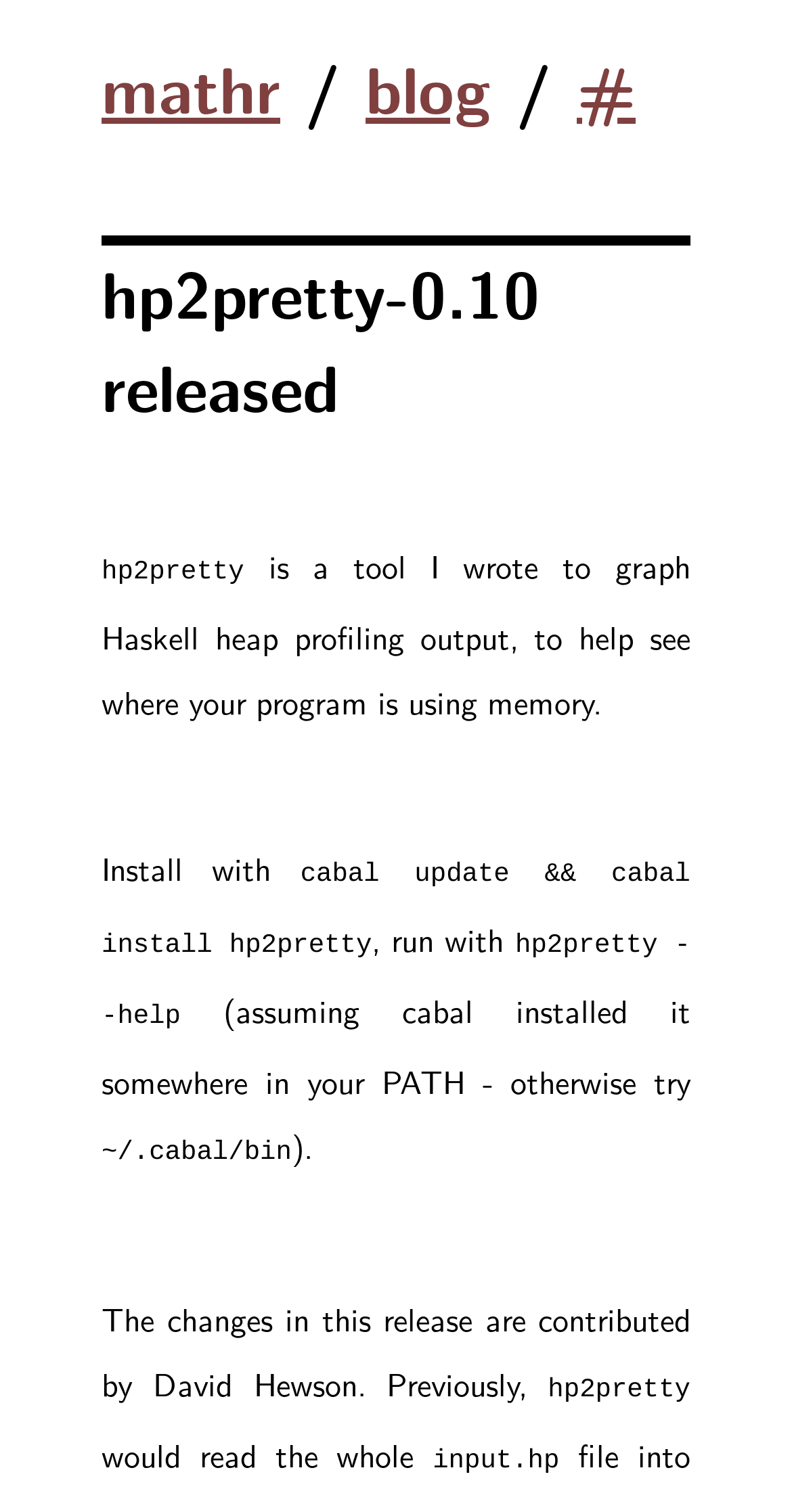Generate a thorough explanation of the webpage's elements.

The webpage appears to be a blog post or article about a tool called hp2pretty, specifically announcing the release of version 0.10. At the top of the page, there is a heading that reads "mathr / blog / #" with three links: "mathr", "blog", and "#". Below this, there is a larger heading that reads "hp2pretty-0.10 released".

The main content of the page is a block of text that describes what hp2pretty is and how to use it. The text explains that hp2pretty is a tool for graphing Haskell heap profiling output to help identify memory usage in programs. It provides instructions on how to install and run the tool, including command-line commands.

The text is divided into several paragraphs, with some sentences or phrases separated by short lines of text. There are no images on the page. The overall layout is simple and easy to read, with clear headings and concise text.